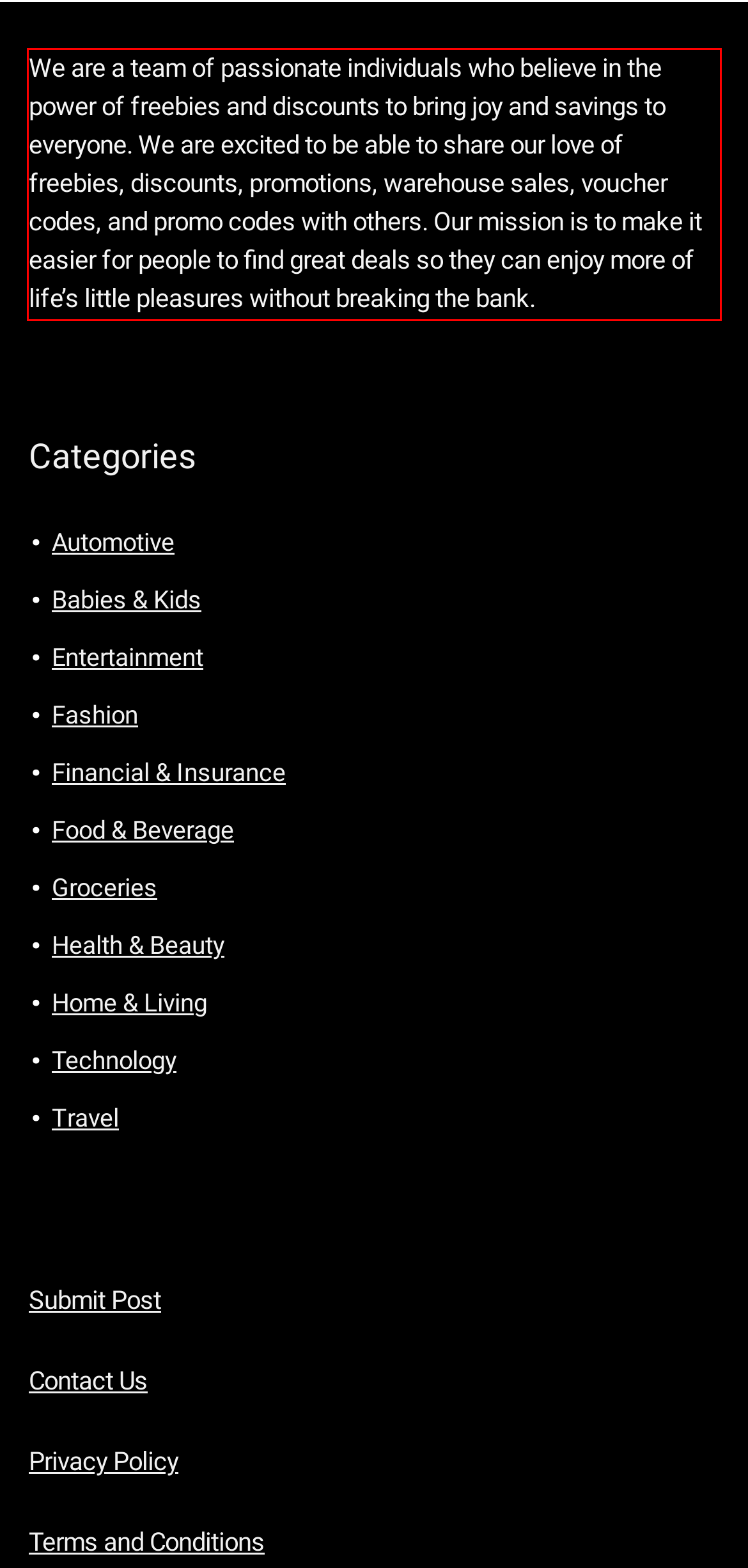Within the screenshot of a webpage, identify the red bounding box and perform OCR to capture the text content it contains.

We are a team of passionate individuals who believe in the power of freebies and discounts to bring joy and savings to everyone. We are excited to be able to share our love of freebies, discounts, promotions, warehouse sales, voucher codes, and promo codes with others. Our mission is to make it easier for people to find great deals so they can enjoy more of life’s little pleasures without breaking the bank.